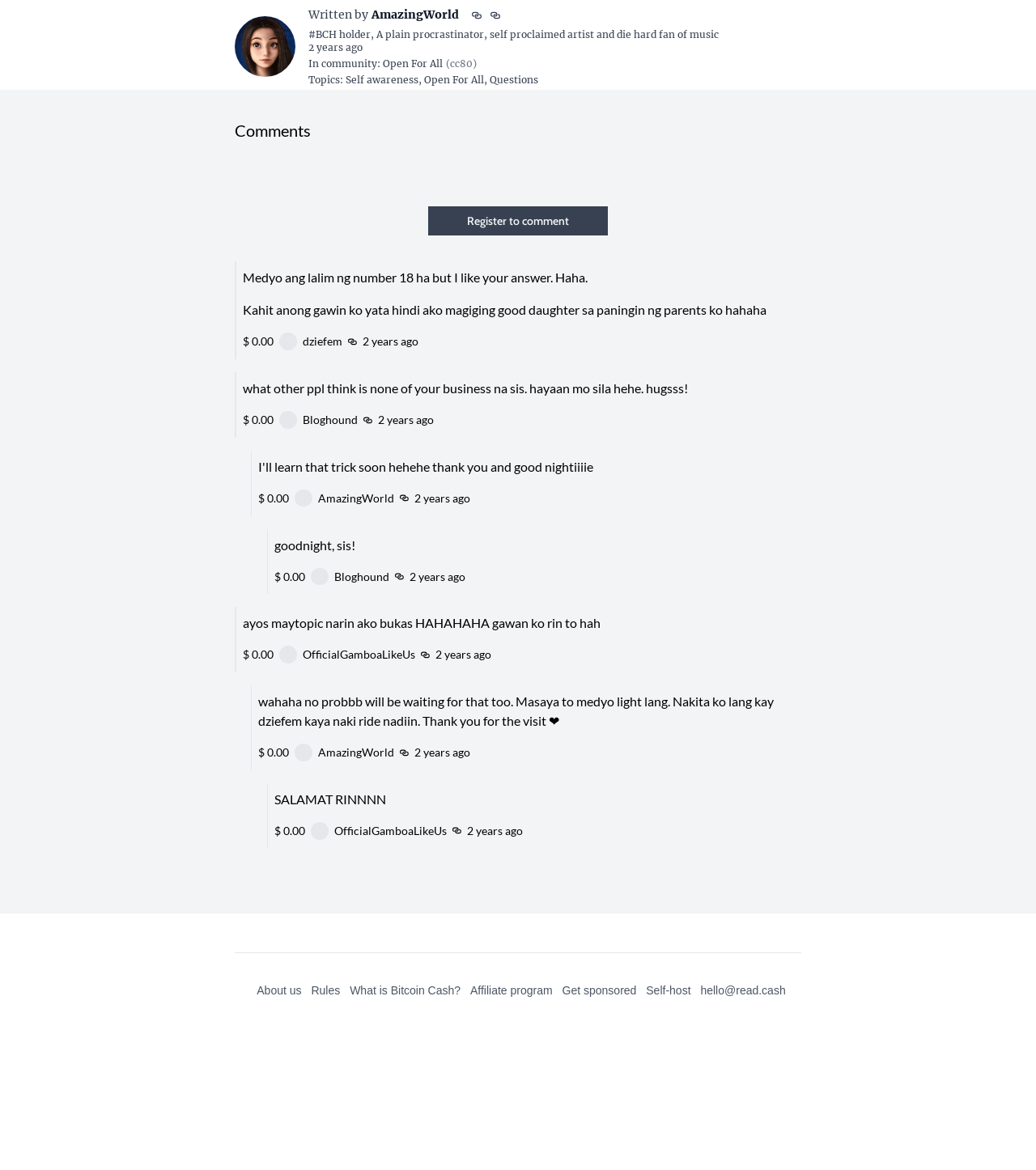Provide the bounding box coordinates for the area that should be clicked to complete the instruction: "View the 'About us' page".

[0.248, 0.841, 0.291, 0.852]